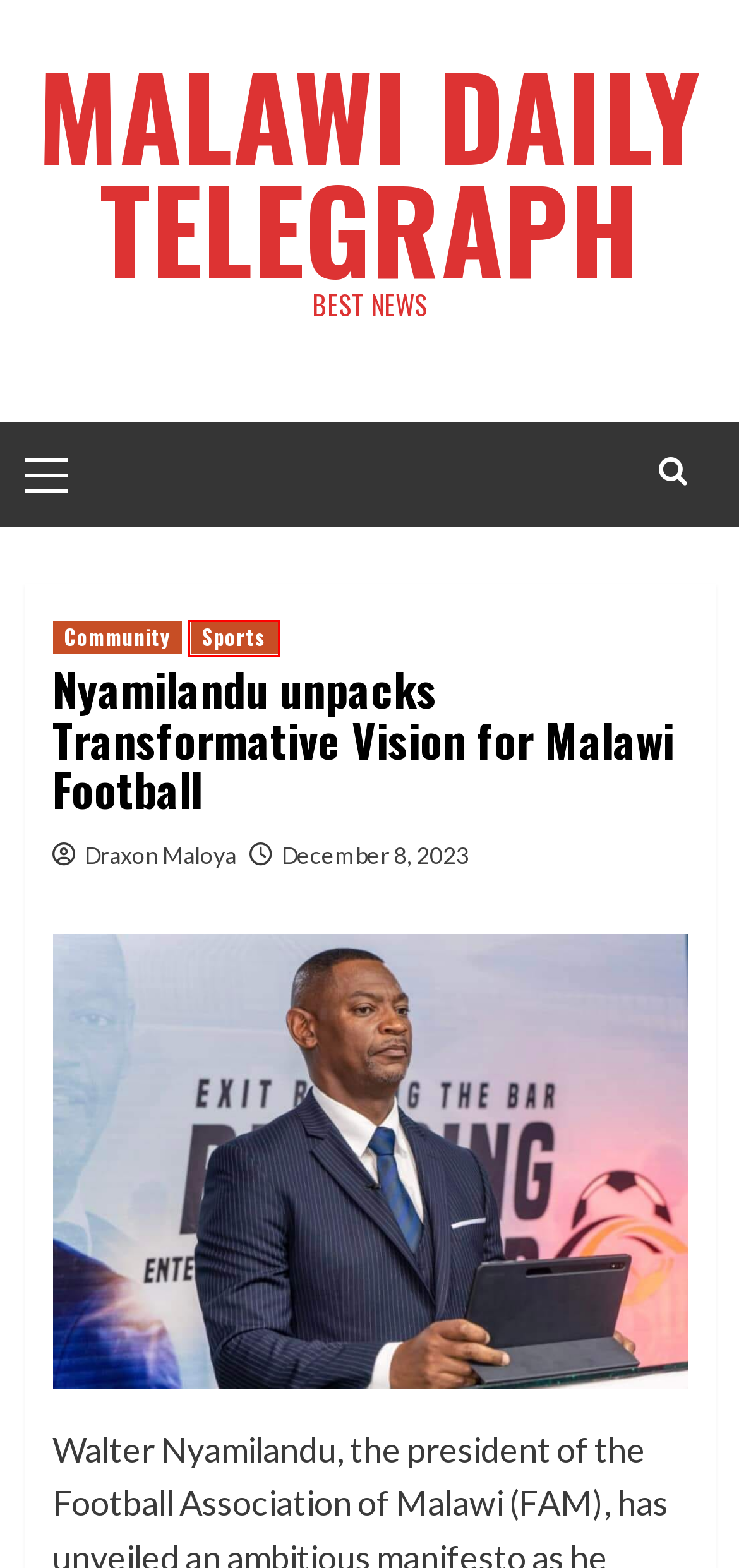You have a screenshot of a webpage with a red bounding box highlighting a UI element. Your task is to select the best webpage description that corresponds to the new webpage after clicking the element. Here are the descriptions:
A. Draxon Maloya – Malawi Daily Telegraph
B. November 2022 – Malawi Daily Telegraph
C. Sports – Malawi Daily Telegraph
D. December 2023 – Malawi Daily Telegraph
E. Malawi Mourns the Loss of Patriotic Legal Practitioner, Raphael Kasambara – Malawi Daily Telegraph
F. Malawi Daily Telegraph – Best  News
G. March 2024 – Malawi Daily Telegraph
H. Chakwera Leads The Nation Into Prayers – Malawi Daily Telegraph

C